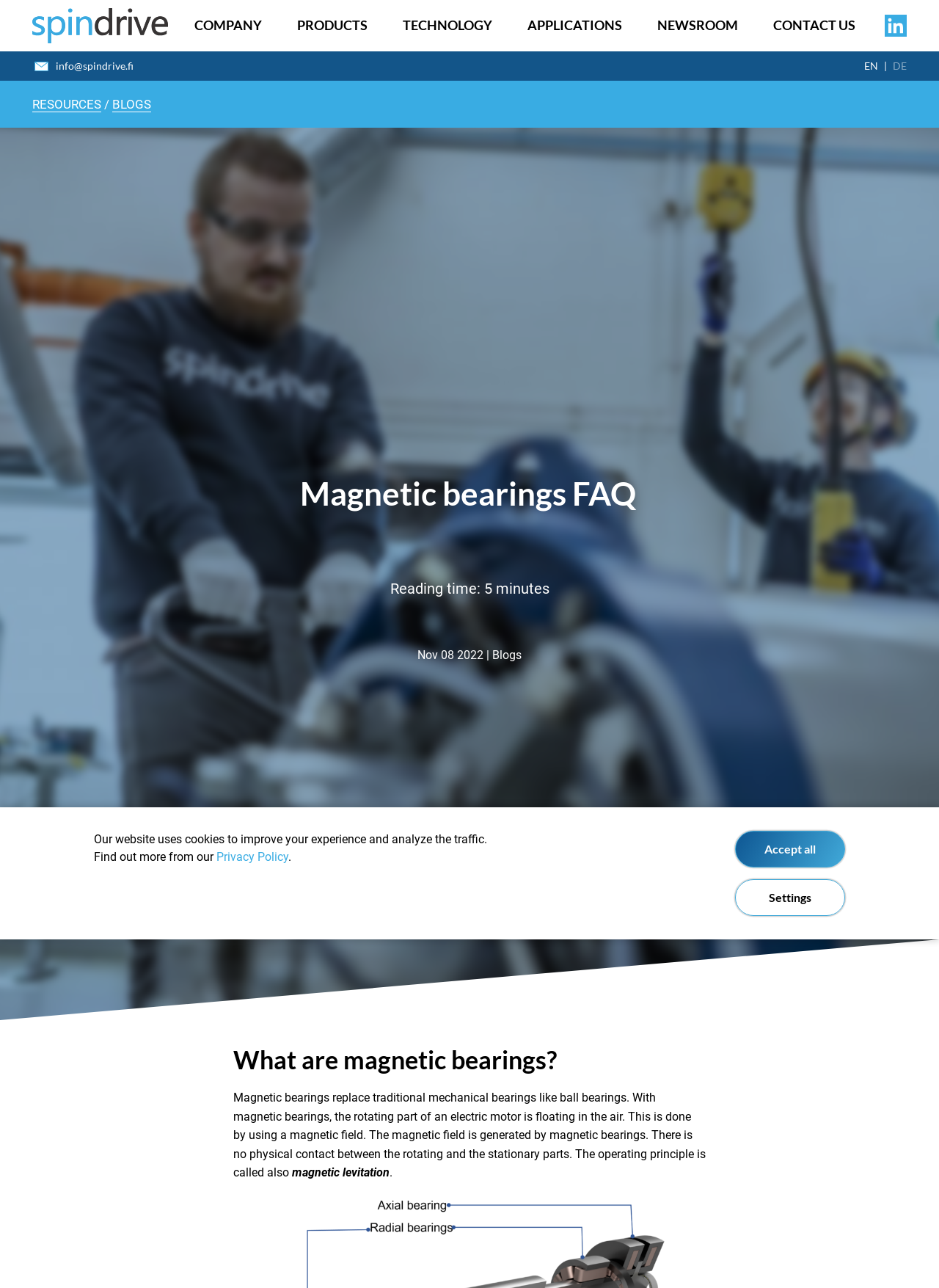Can you identify the bounding box coordinates of the clickable region needed to carry out this instruction: 'Visit the 'TICKETING' page'? The coordinates should be four float numbers within the range of 0 to 1, stated as [left, top, right, bottom].

None